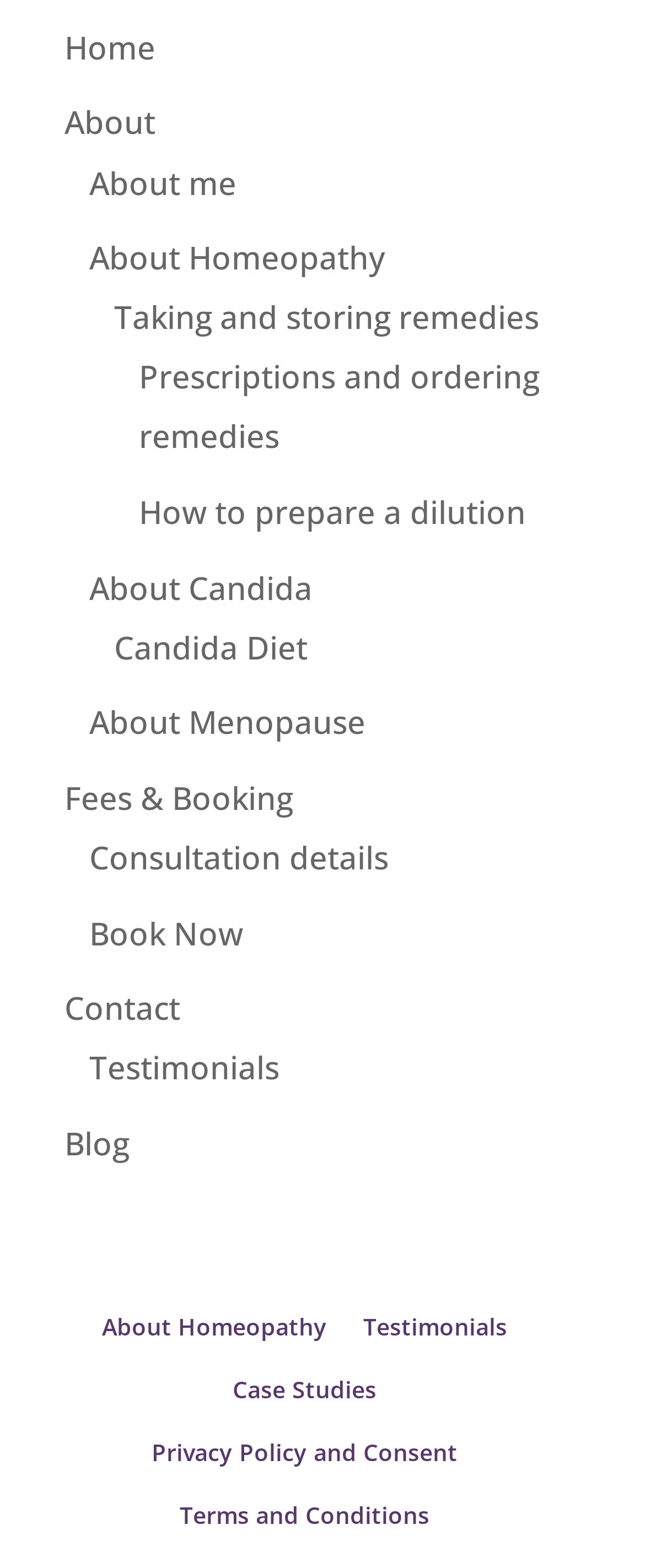Refer to the screenshot and give an in-depth answer to this question: What is the purpose of the 'Testimonials' link?

The 'Testimonials' link is placed at the bottom of the webpage, which is a common location for customer reviews or testimonials. The presence of other links related to services and consultations also supports this conclusion.